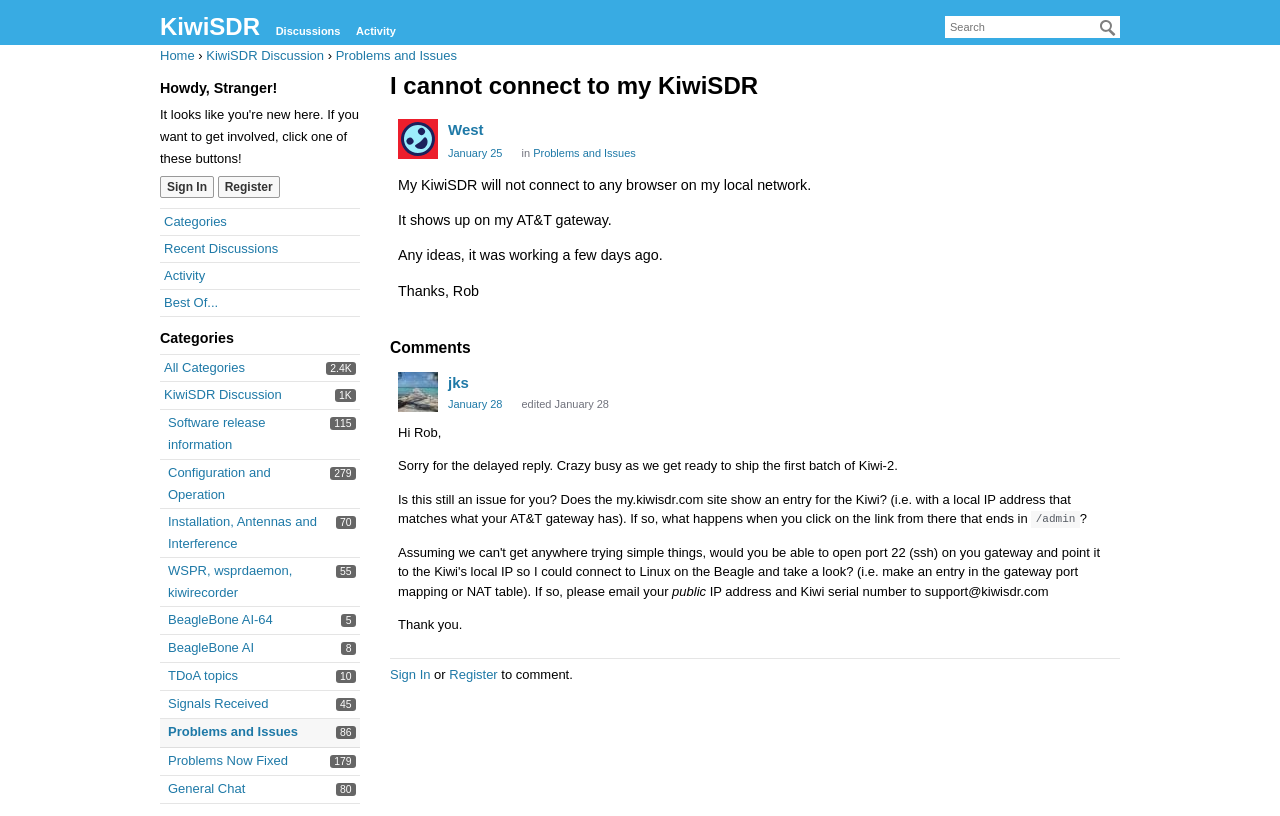Provide the bounding box for the UI element matching this description: "70 Installation, Antennas and Interference".

[0.131, 0.63, 0.248, 0.675]